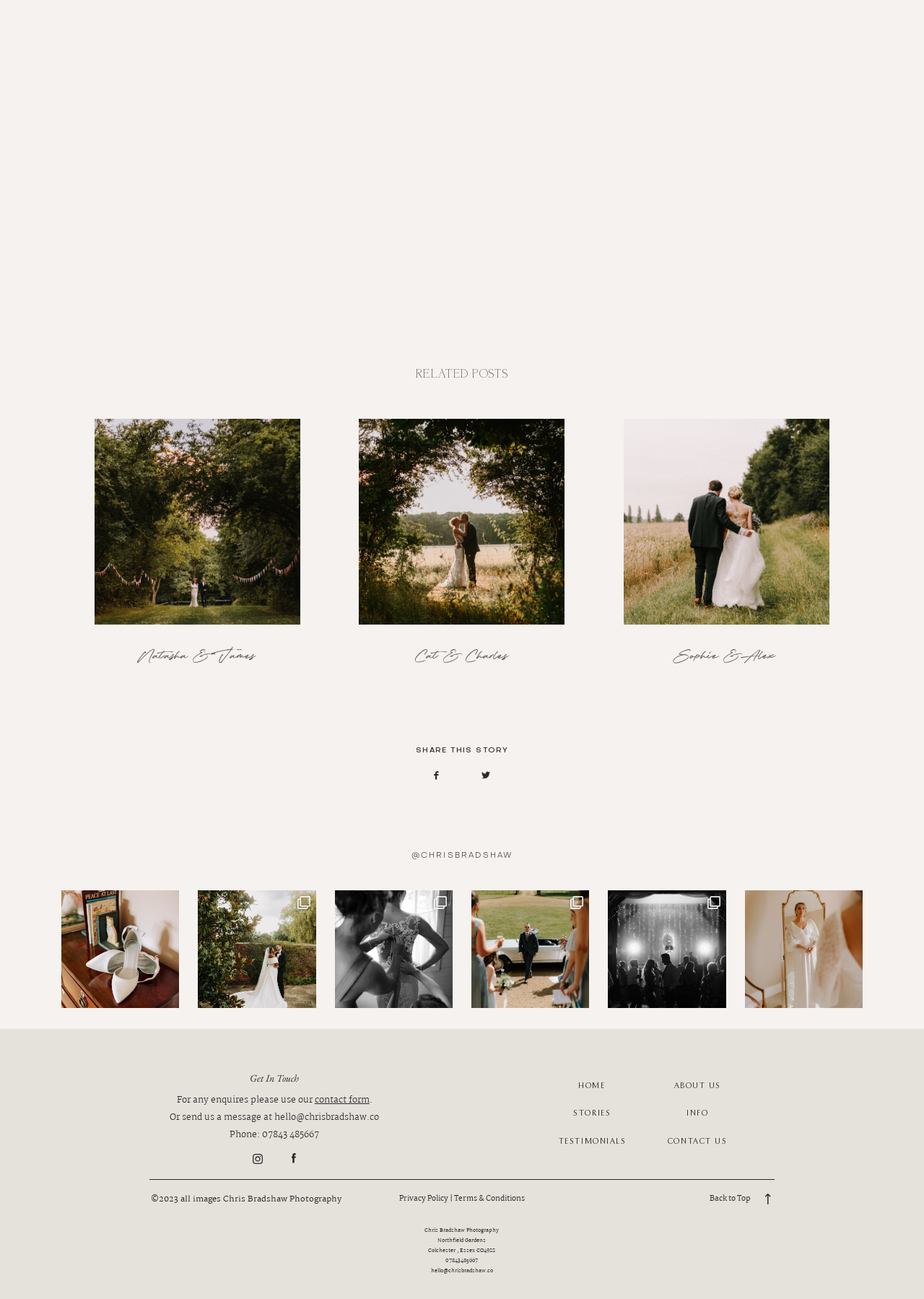Please find and report the bounding box coordinates of the element to click in order to perform the following action: "Share this story". The coordinates should be expressed as four float numbers between 0 and 1, in the format [left, top, right, bottom].

[0.45, 0.575, 0.55, 0.58]